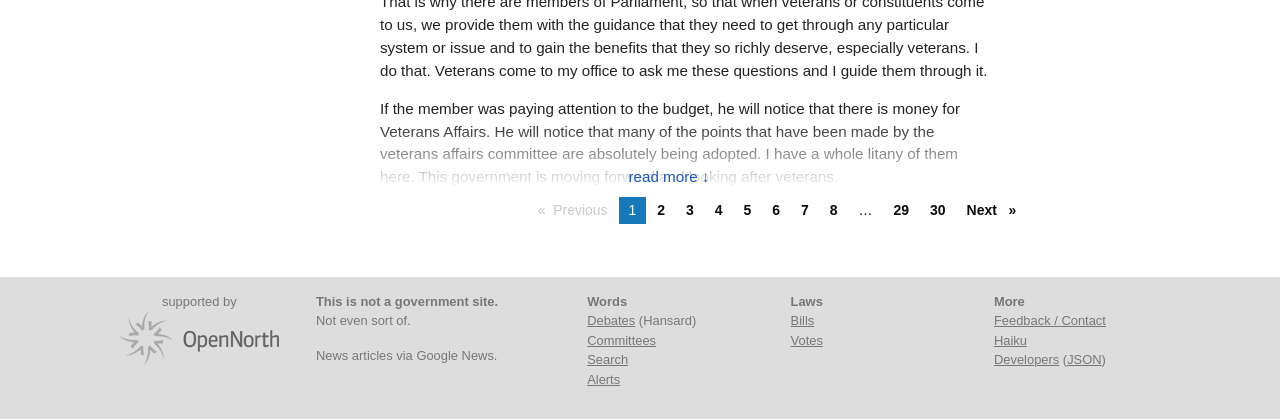Using the provided element description "Feedback / Contact", determine the bounding box coordinates of the UI element.

[0.777, 0.748, 0.864, 0.784]